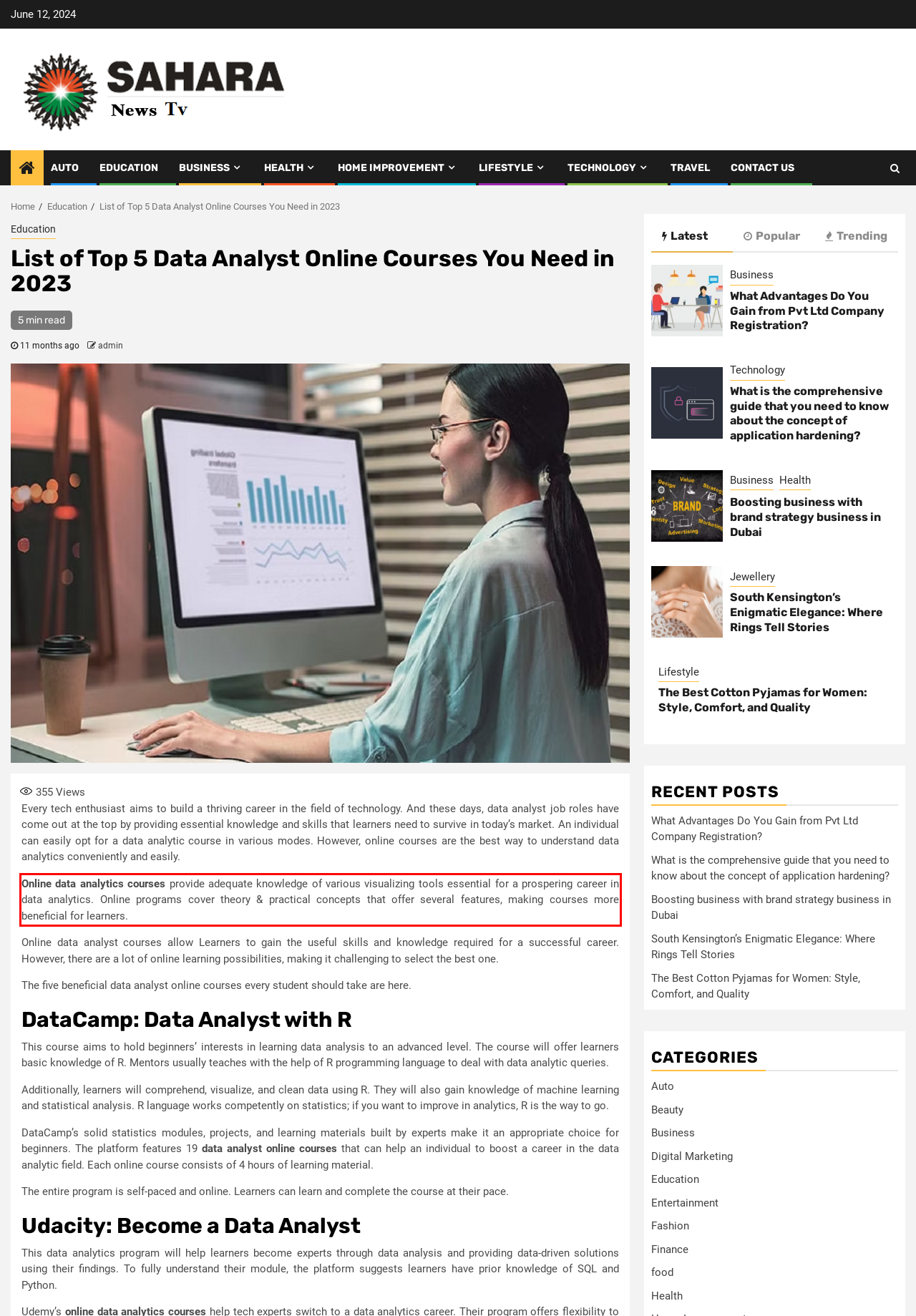Review the webpage screenshot provided, and perform OCR to extract the text from the red bounding box.

Online data analytics courses provide adequate knowledge of various visualizing tools essential for a prospering career in data analytics. Online programs cover theory & practical concepts that offer several features, making courses more beneficial for learners.